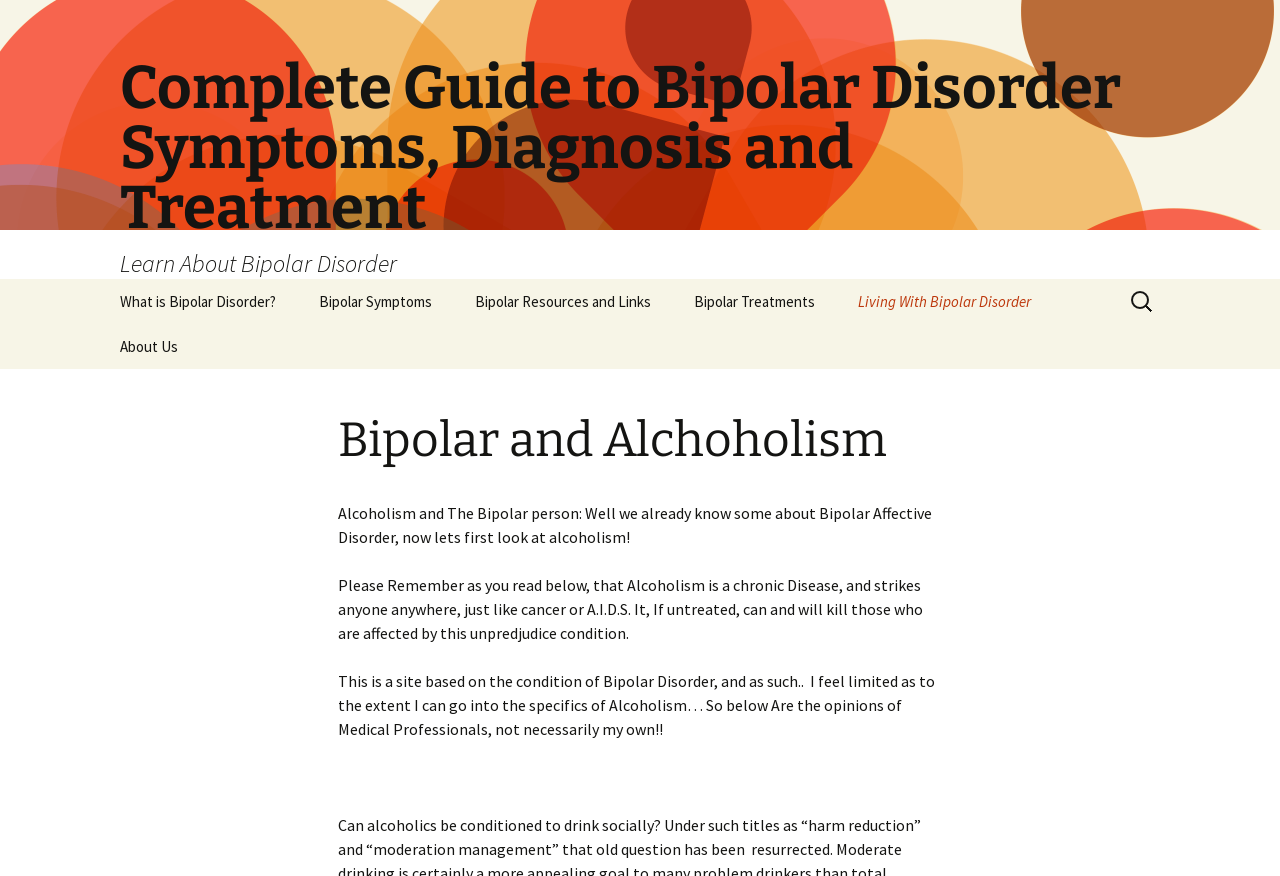Determine the bounding box coordinates of the clickable region to execute the instruction: "Understand mania". The coordinates should be four float numbers between 0 and 1, denoted as [left, top, right, bottom].

[0.078, 0.421, 0.234, 0.473]